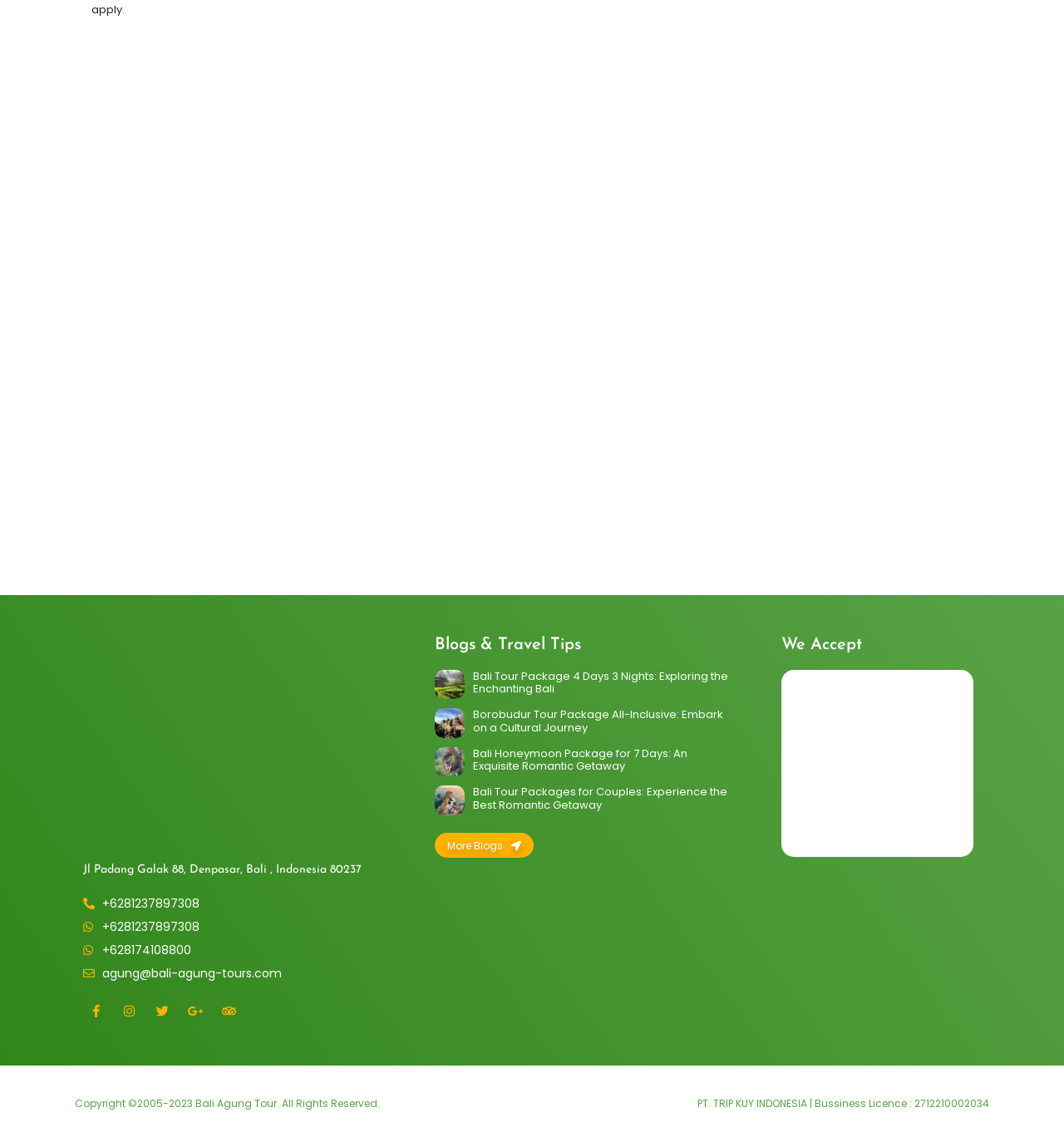What is the address of Bali Agung Tour?
Look at the image and provide a detailed response to the question.

I found the address by looking at the heading element at the top of the webpage, which contains the text 'Jl Padang Galak 88, Denpasar, Bali, Indonesia 80237'.